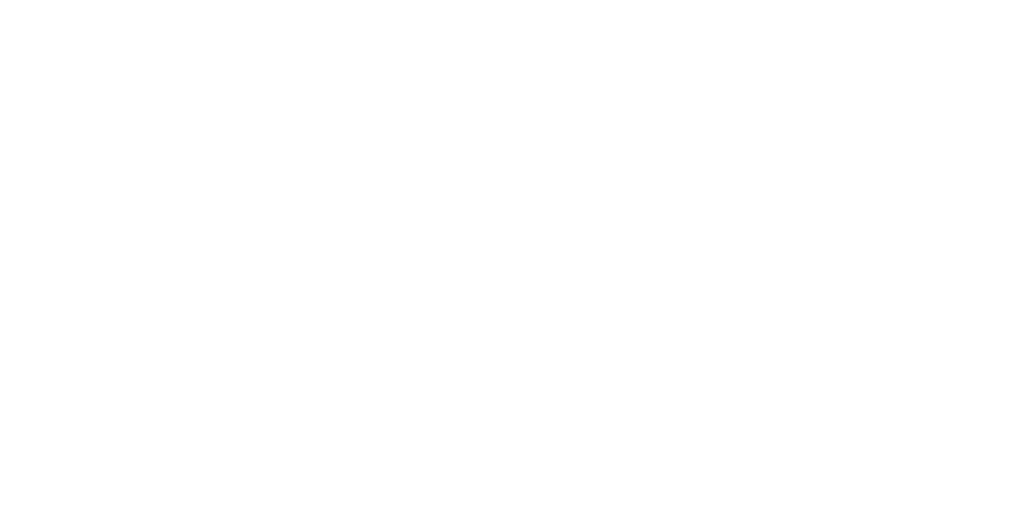Using the information in the image, could you please answer the following question in detail:
What is the environment of the portrait photography session designed to foster?

The caption highlights that this approach to portrait photography not only captures stunning visuals but also fosters a supportive environment for self-expression, which is essential for the model's comfort and confidence.